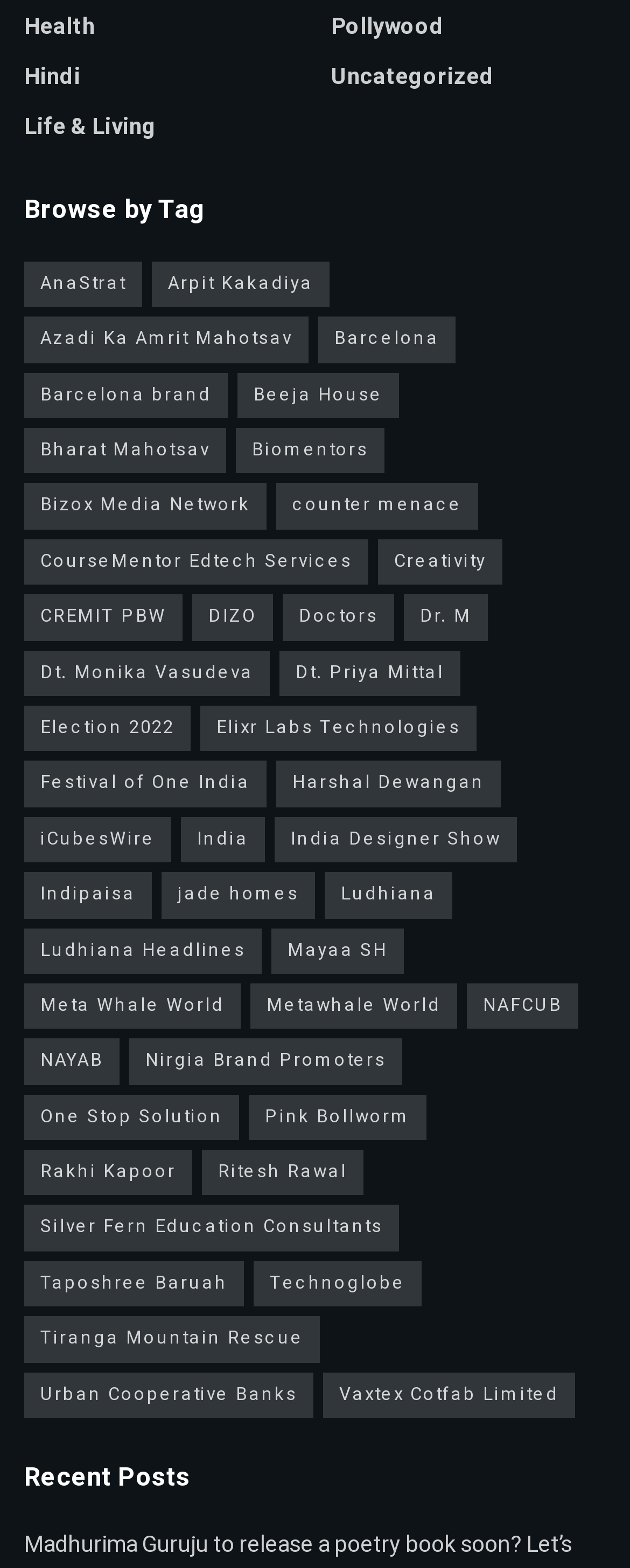Please specify the bounding box coordinates of the clickable section necessary to execute the following command: "Browse Health".

[0.038, 0.007, 0.151, 0.028]